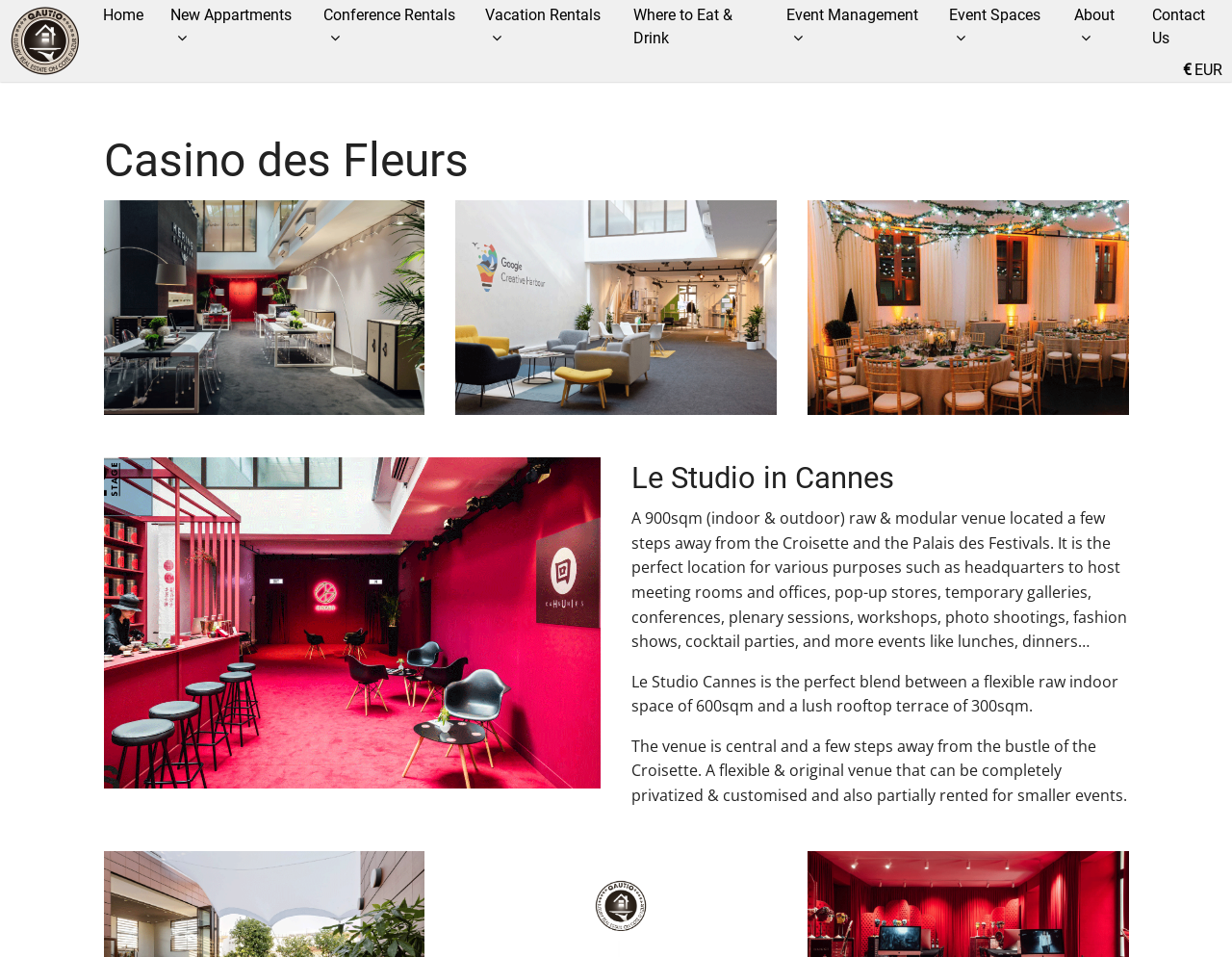What is the size of Le Studio in Cannes?
Please provide a full and detailed response to the question.

The size of Le Studio in Cannes can be found in the description of the venue, which states 'A 900sqm (indoor & outdoor) raw & modular venue located a few steps away from the Croisette and the Palais des Festivals.'